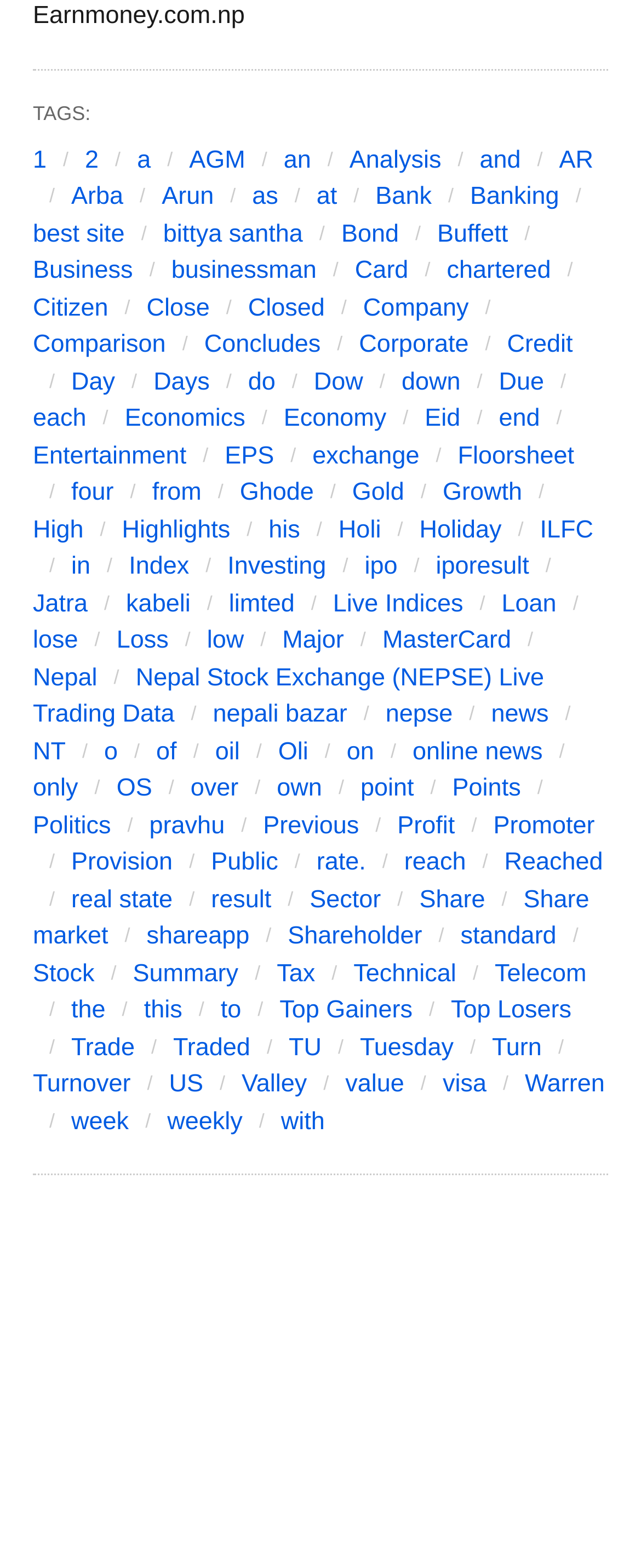Kindly provide the bounding box coordinates of the section you need to click on to fulfill the given instruction: "Check 'Live Indices'".

[0.52, 0.376, 0.723, 0.394]